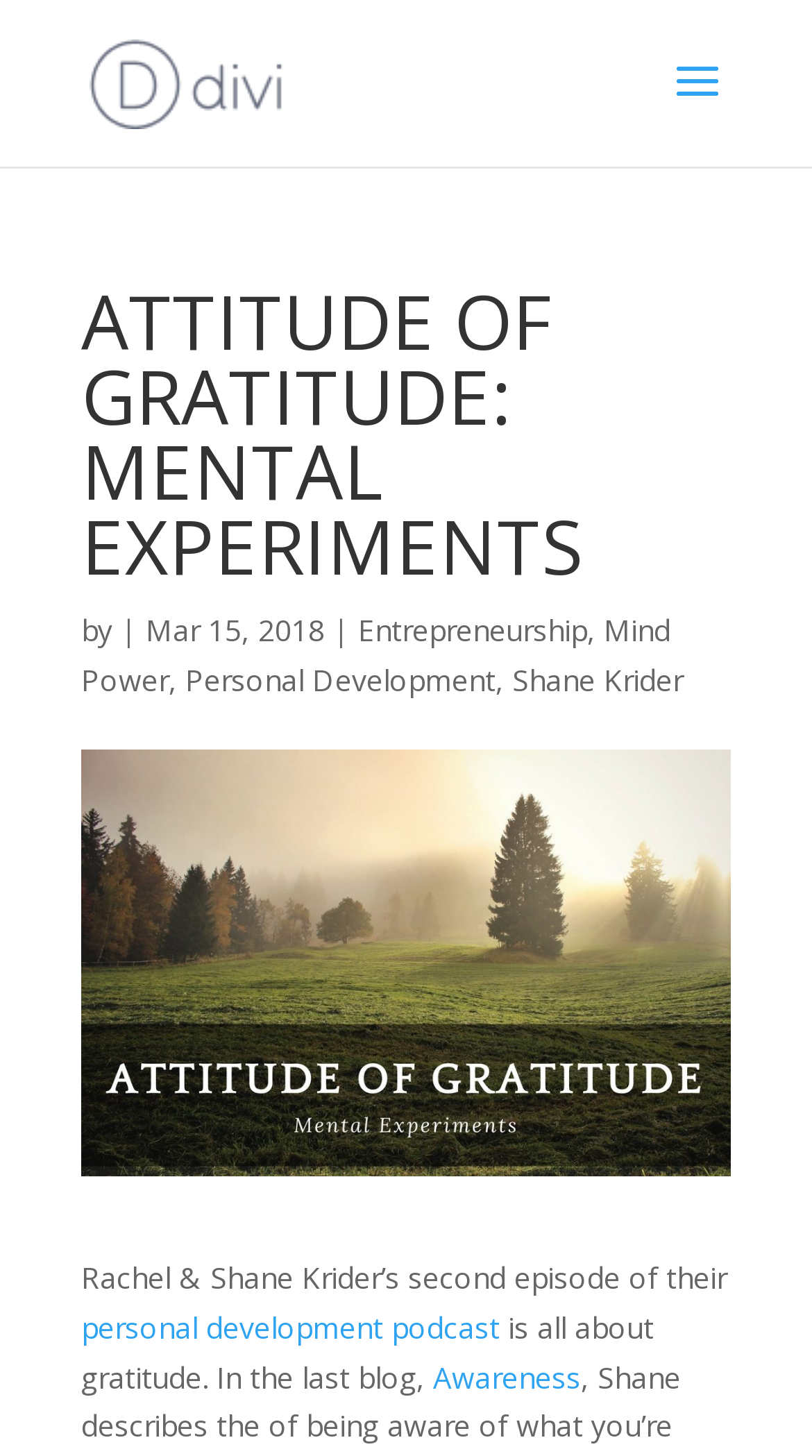What is the date of the article? Refer to the image and provide a one-word or short phrase answer.

Mar 15, 2018